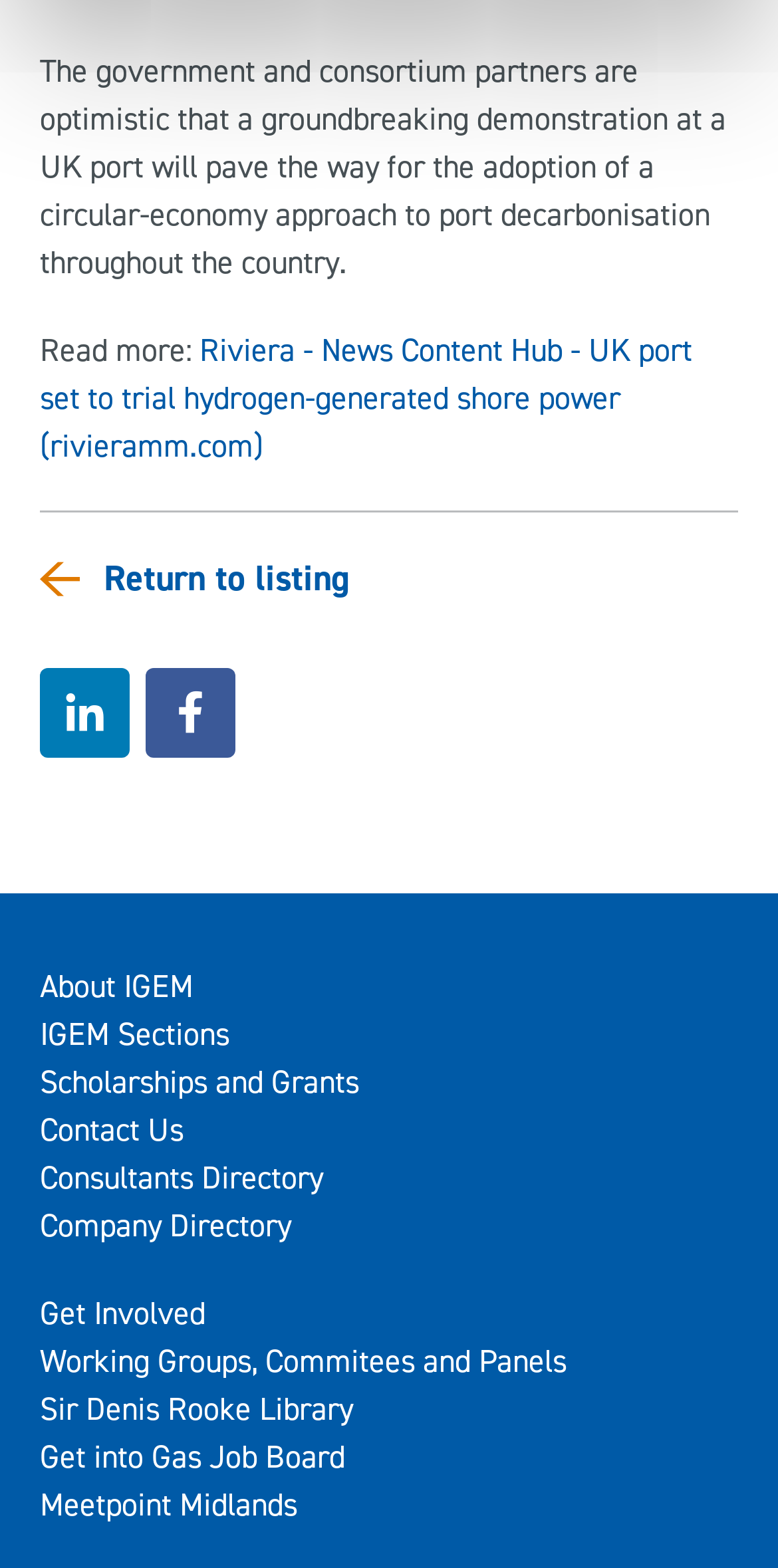Predict the bounding box of the UI element based on the description: "Contact". The coordinates should be four float numbers between 0 and 1, formatted as [left, top, right, bottom].

None